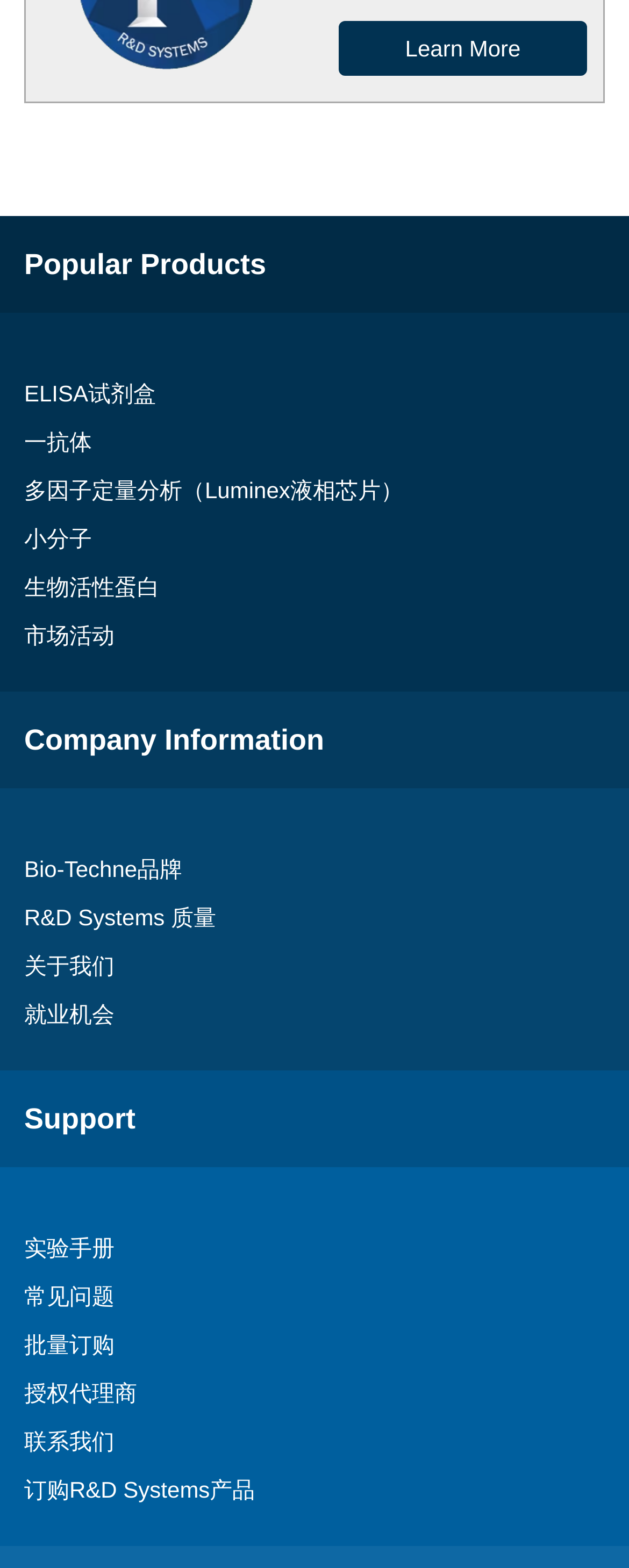Please locate the clickable area by providing the bounding box coordinates to follow this instruction: "Get information about Bio-Techne品牌".

[0.038, 0.539, 0.962, 0.57]